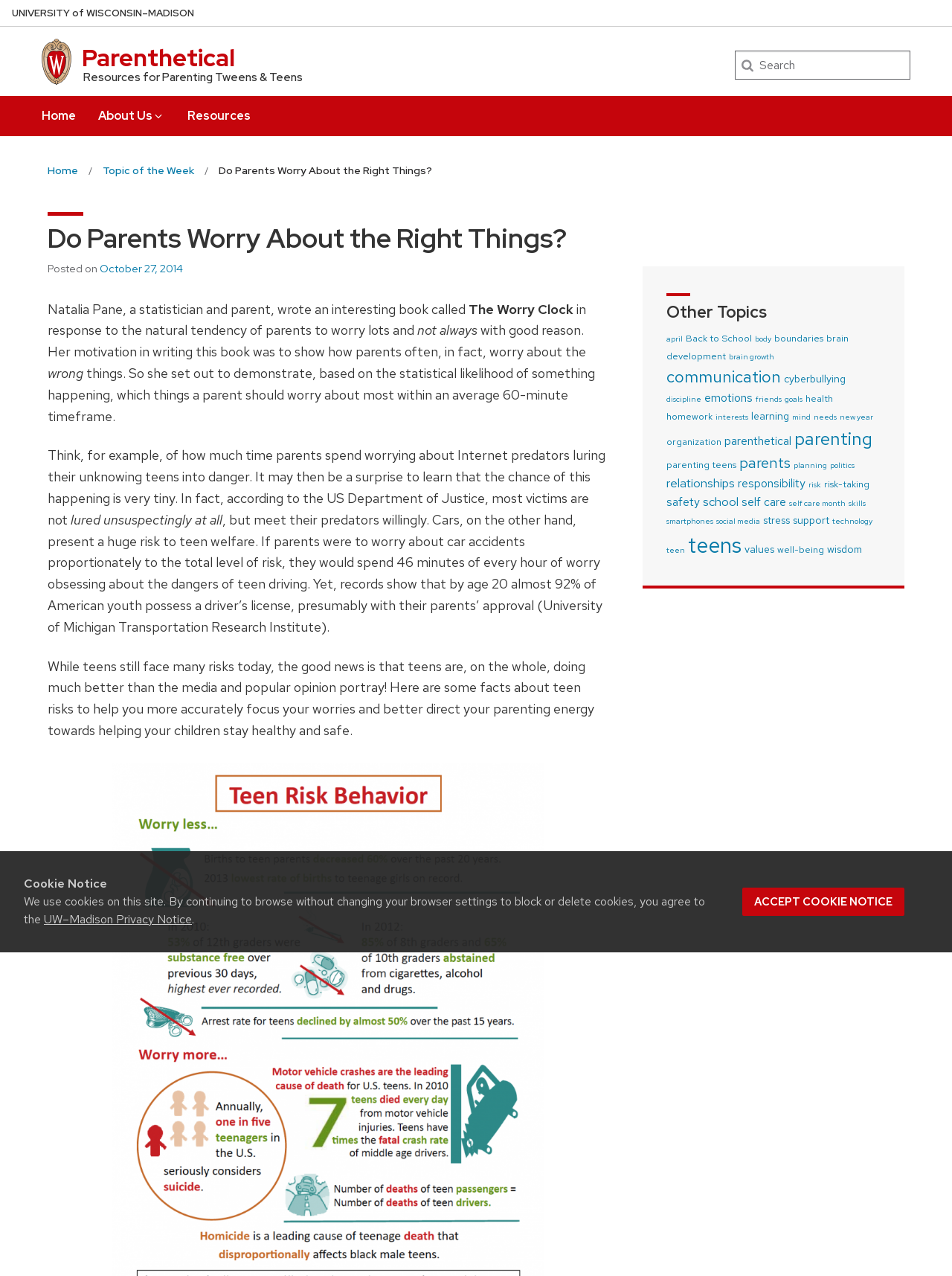Write an elaborate caption that captures the essence of the webpage.

This webpage is titled "Do Parents Worry About the Right Things?" and is part of the Parenthetical website, which provides resources for parenting tweens and teens. At the top of the page, there is a cookie notice dialog that informs users about the website's use of cookies and provides a link to the UW-Madison Privacy Notice. Below this, there is a navigation menu with links to the home page, about us, and resources.

The main content of the page is an article that discusses how parents often worry about the wrong things. The article begins with a heading that reads "Do Parents Worry About the Right Things?" and is followed by a brief introduction that mentions a book called "The Worry Clock" written by Natalia Pane, a statistician and parent. The introduction explains that the book aims to show how parents often worry about the wrong things and provides a statistical analysis of the likelihood of certain events happening.

The article then provides several examples of how parents worry about low-risk events, such as Internet predators, while neglecting higher-risk events, such as car accidents. The text is divided into several paragraphs, with headings and subheadings that break up the content. There are no images on the page.

On the right-hand side of the page, there is a list of "Other Topics" with links to related articles on topics such as communication, discipline, emotions, and safety. The list is organized alphabetically and includes the number of items related to each topic.

At the bottom of the page, there is a search bar that allows users to search for specific topics or keywords. The page also includes a breadcrumb navigation menu that shows the user's current location within the website.